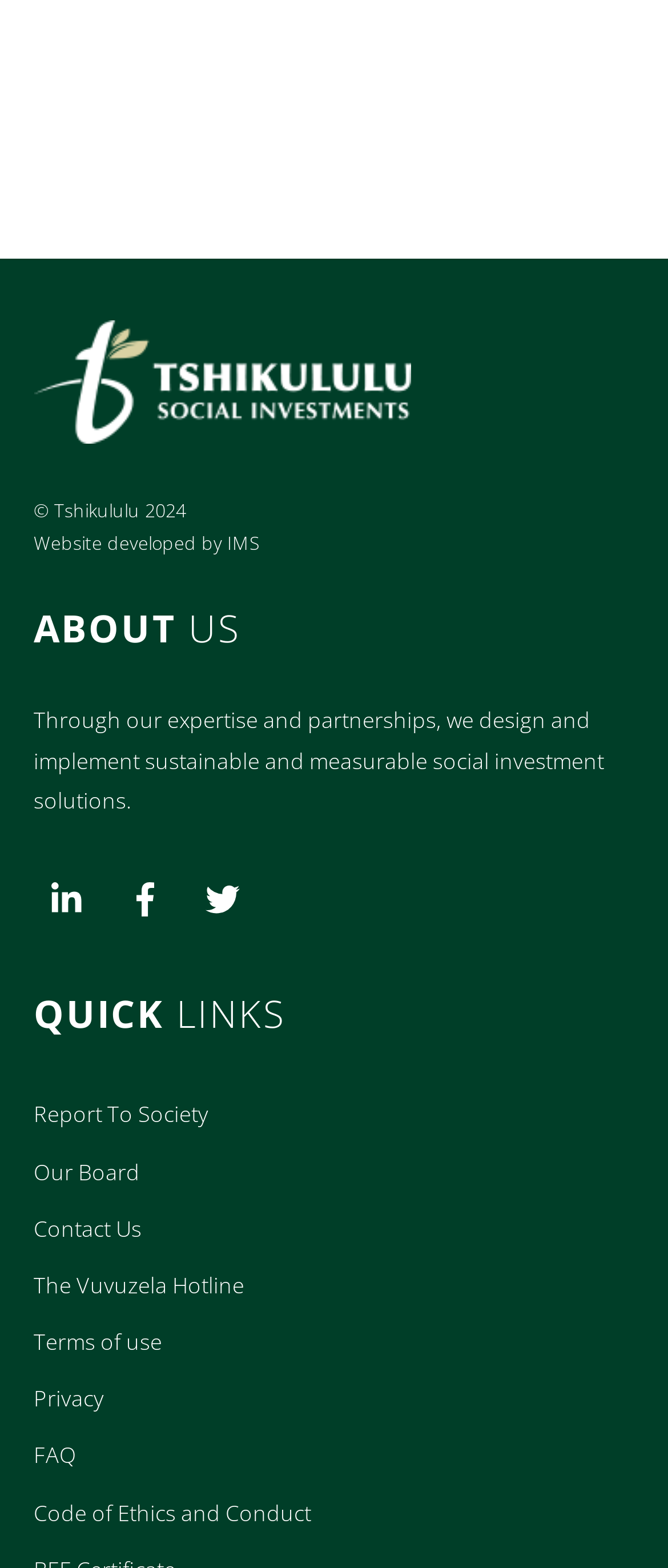Pinpoint the bounding box coordinates of the element to be clicked to execute the instruction: "Click on the Tshikululu link".

[0.05, 0.261, 0.614, 0.29]